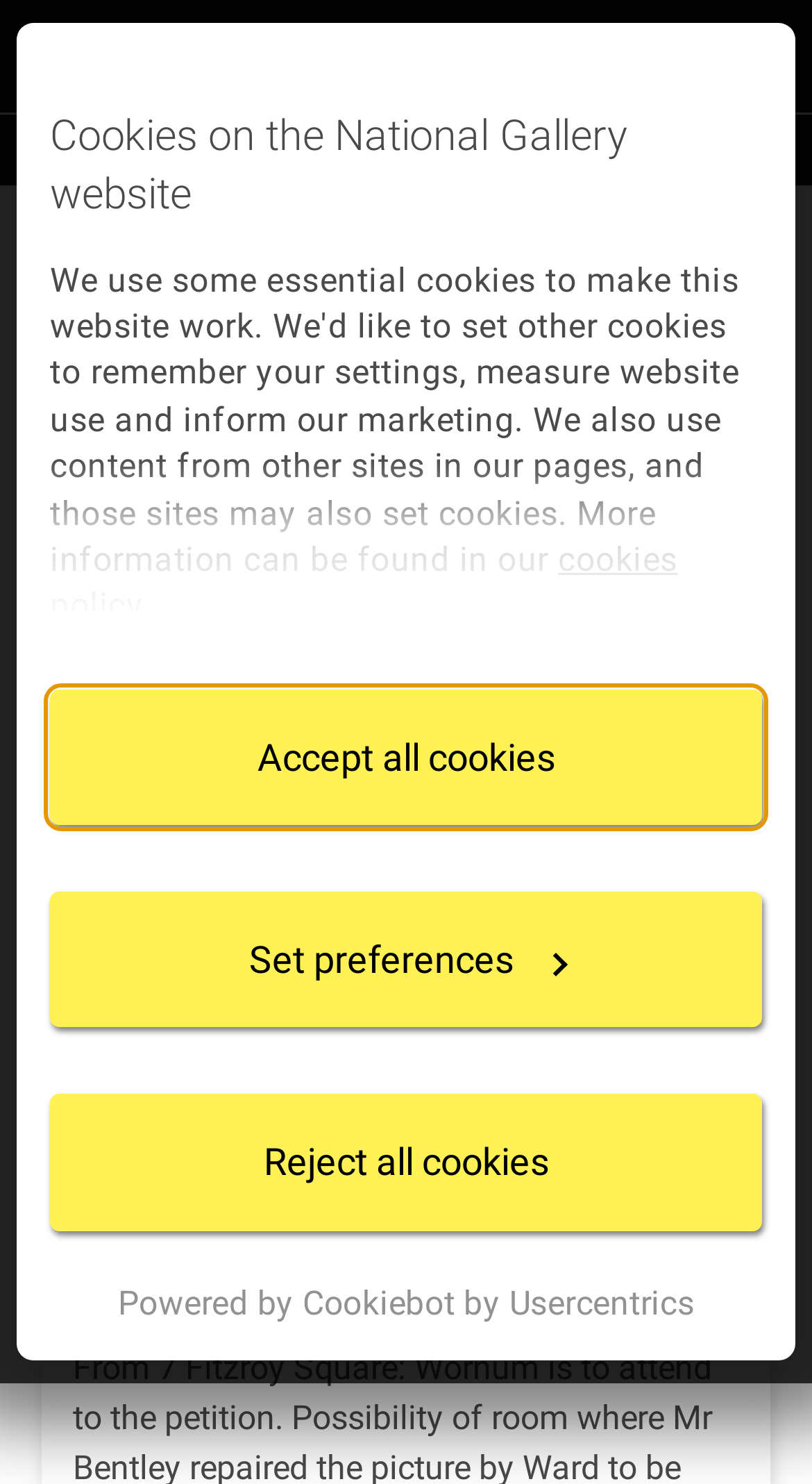What is the name of the website?
Carefully examine the image and provide a detailed answer to the question.

I determined the answer by looking at the logo link 'logo - opens in a new window' and the link 'The National Gallery home' which suggests that the website is the National Gallery.